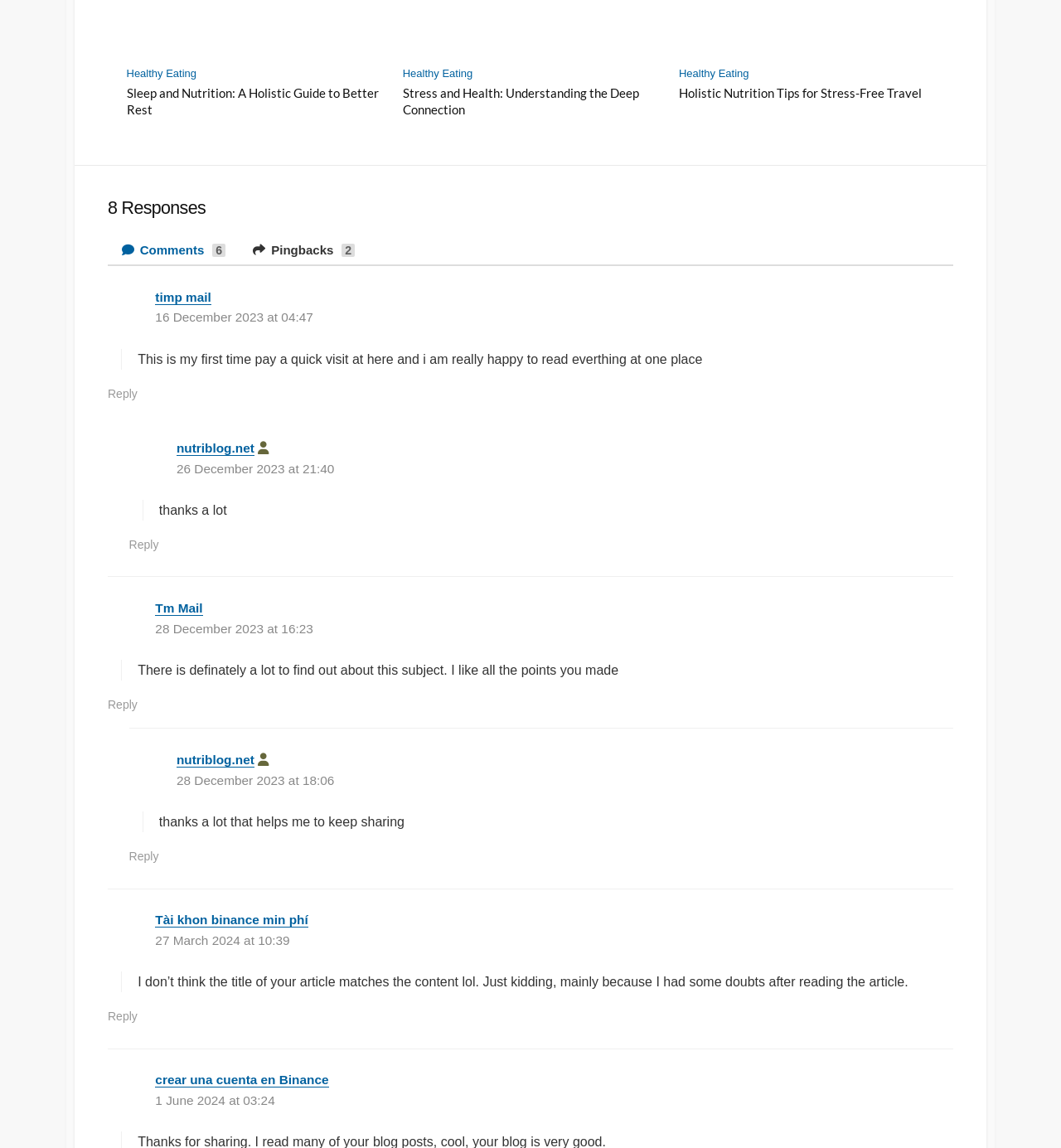Determine the bounding box coordinates of the clickable region to execute the instruction: "Visit nutriblog.net". The coordinates should be four float numbers between 0 and 1, denoted as [left, top, right, bottom].

[0.166, 0.384, 0.24, 0.396]